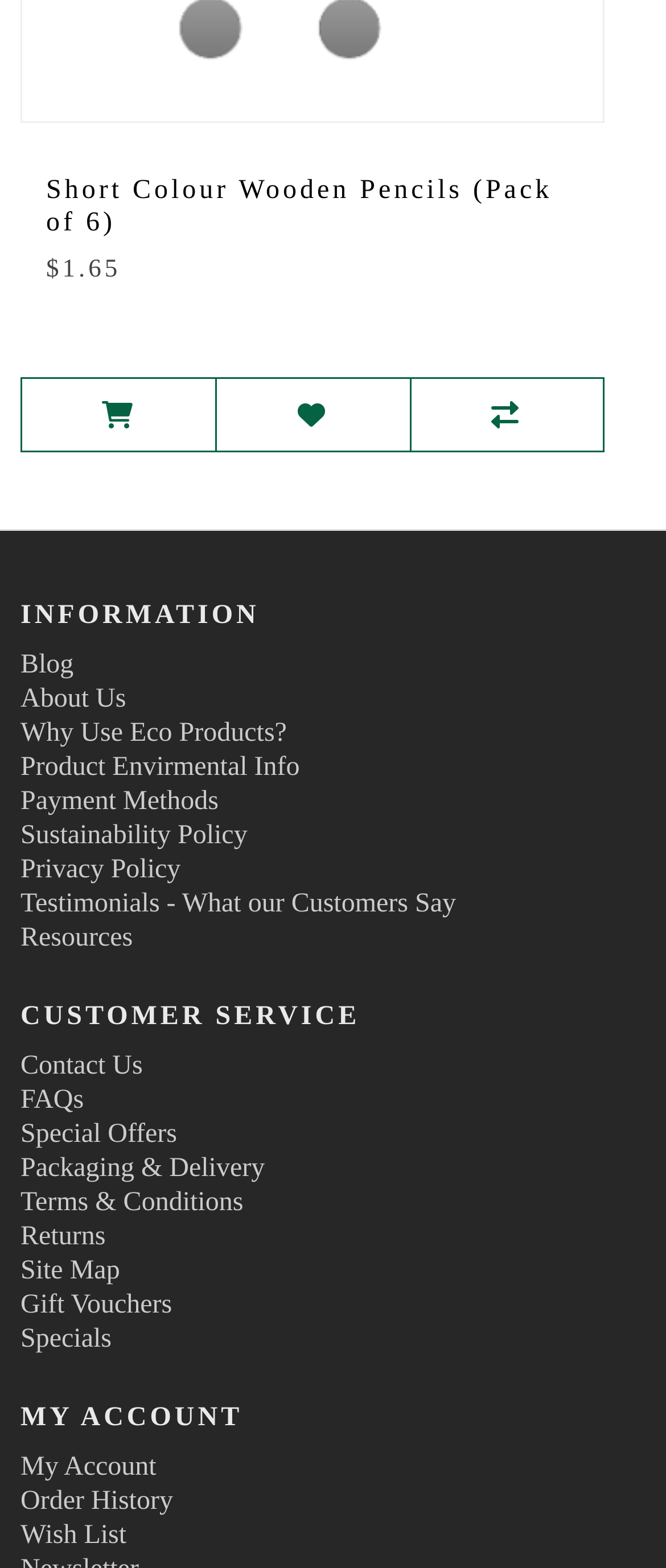Select the bounding box coordinates of the element I need to click to carry out the following instruction: "Go to 'Peabody Archives'".

None